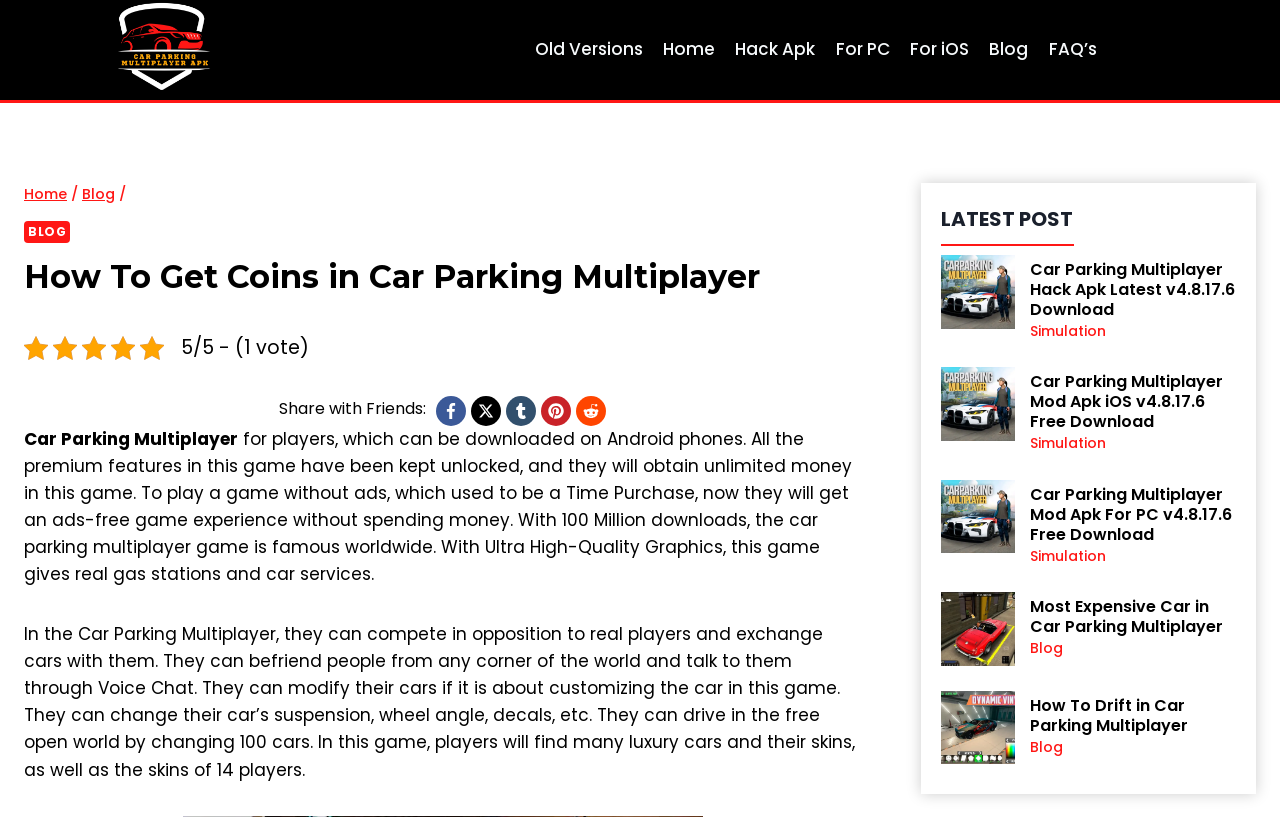Write an elaborate caption that captures the essence of the webpage.

This webpage is about Car Parking Multiplayer, a game that can be downloaded on Android phones with all premium features unlocked. The page has a navigation menu at the top with links to "Old Versions", "Home", "Hack Apk", "For PC", "For iOS", "Blog", and "FAQ's". Below the navigation menu, there is a site icon and a breadcrumbs navigation with links to "Home" and "Blog".

The main content of the page is divided into several sections. The first section has a heading "How To Get Coins in Car Parking Multiplayer" and a brief description of the game. Below this, there are social media sharing links and a rating of 5/5 based on one vote.

The next section has a heading "Car Parking Multiplayer" and a detailed description of the game, including its features, such as competing with real players, customizing cars, and driving in a free open world.

Below this, there are four articles, each with a heading, a link, and an image. The articles are about Car Parking Multiplayer Hack Apk, Car Parking Multiplayer Mod Apk for iOS and PC, and Most Expensive Car in Car Parking Multiplayer. Each article has a link to "Simulation" and a link to the article title.

The page also has a "LATEST POST" link and a horizontal separator above the articles. The articles are arranged in a vertical column, with each article below the previous one.